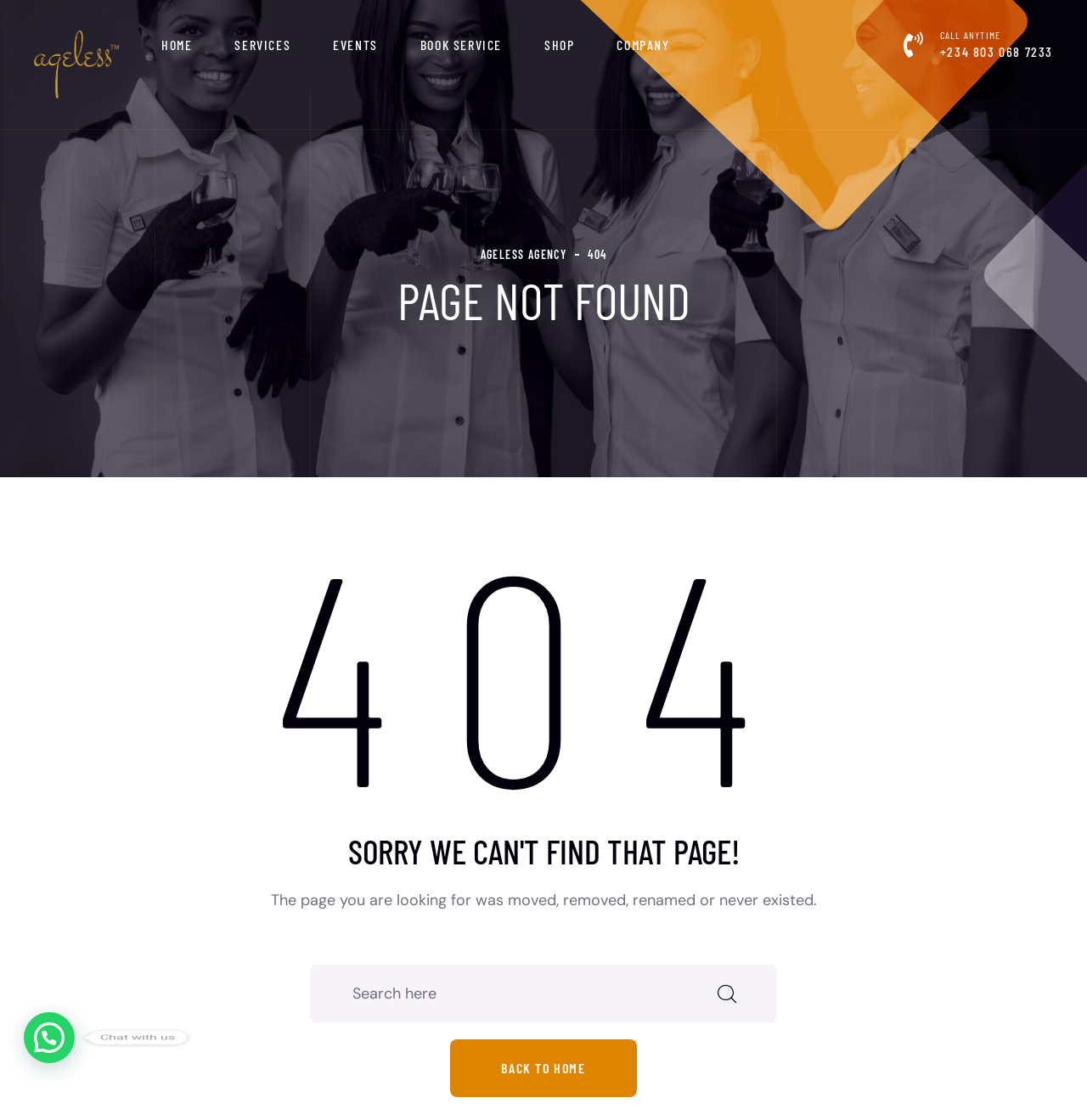Determine the bounding box coordinates of the area to click in order to meet this instruction: "call the phone number".

[0.865, 0.038, 0.969, 0.053]